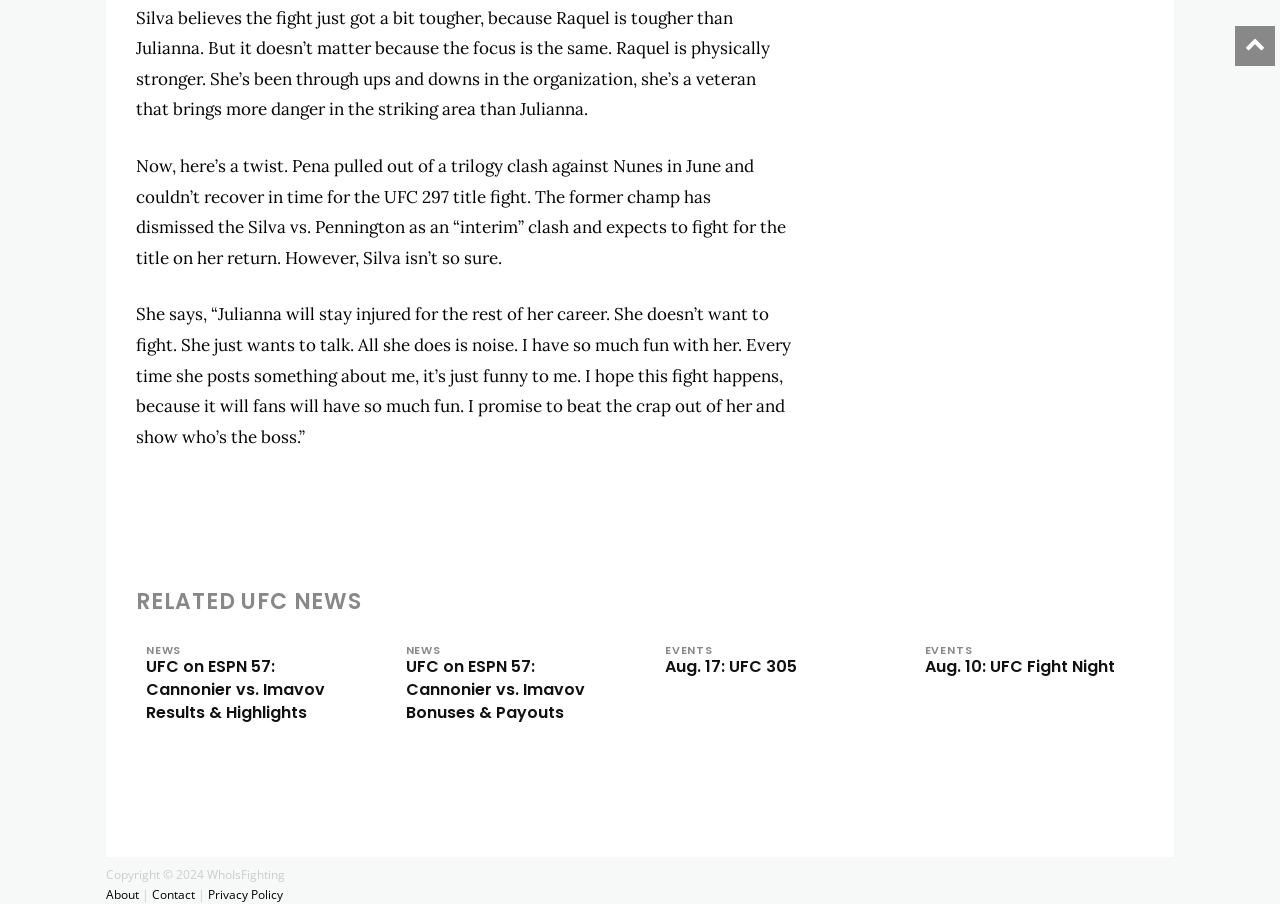What is the topic of the article?
Please use the image to deliver a detailed and complete answer.

The article appears to be discussing news related to the Ultimate Fighting Championship (UFC), specifically mentioning fighters like Silva, Raquel, and Julianna.